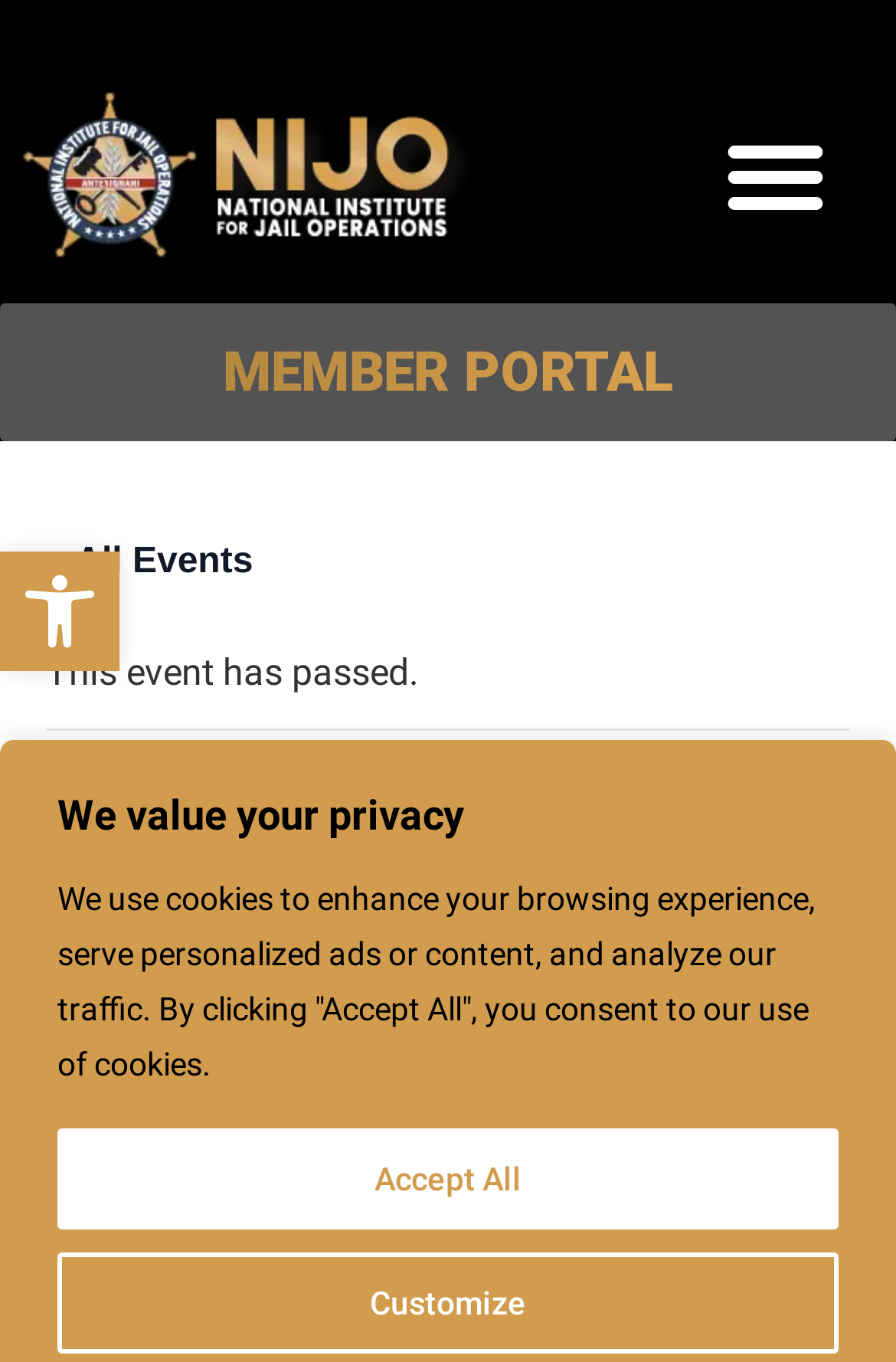Is the training session free?
Please provide a full and detailed response to the question.

I answered this question by looking at the StaticText element with the text 'FREE' which indicates that the training session is free of charge.